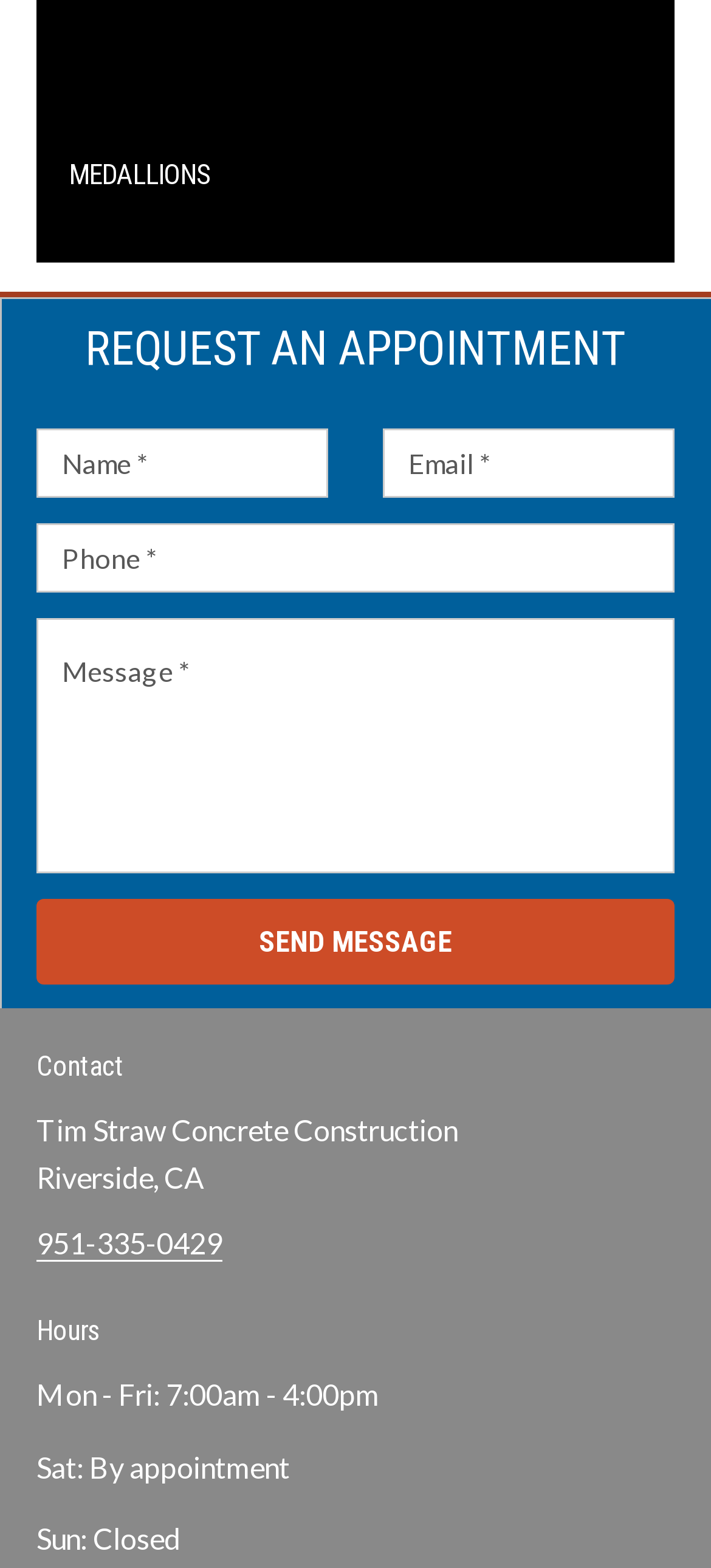What is the phone number?
Please use the image to provide an in-depth answer to the question.

I found the phone number by looking at the link element with the text '951-335-0429' located at [0.051, 0.782, 0.313, 0.805].